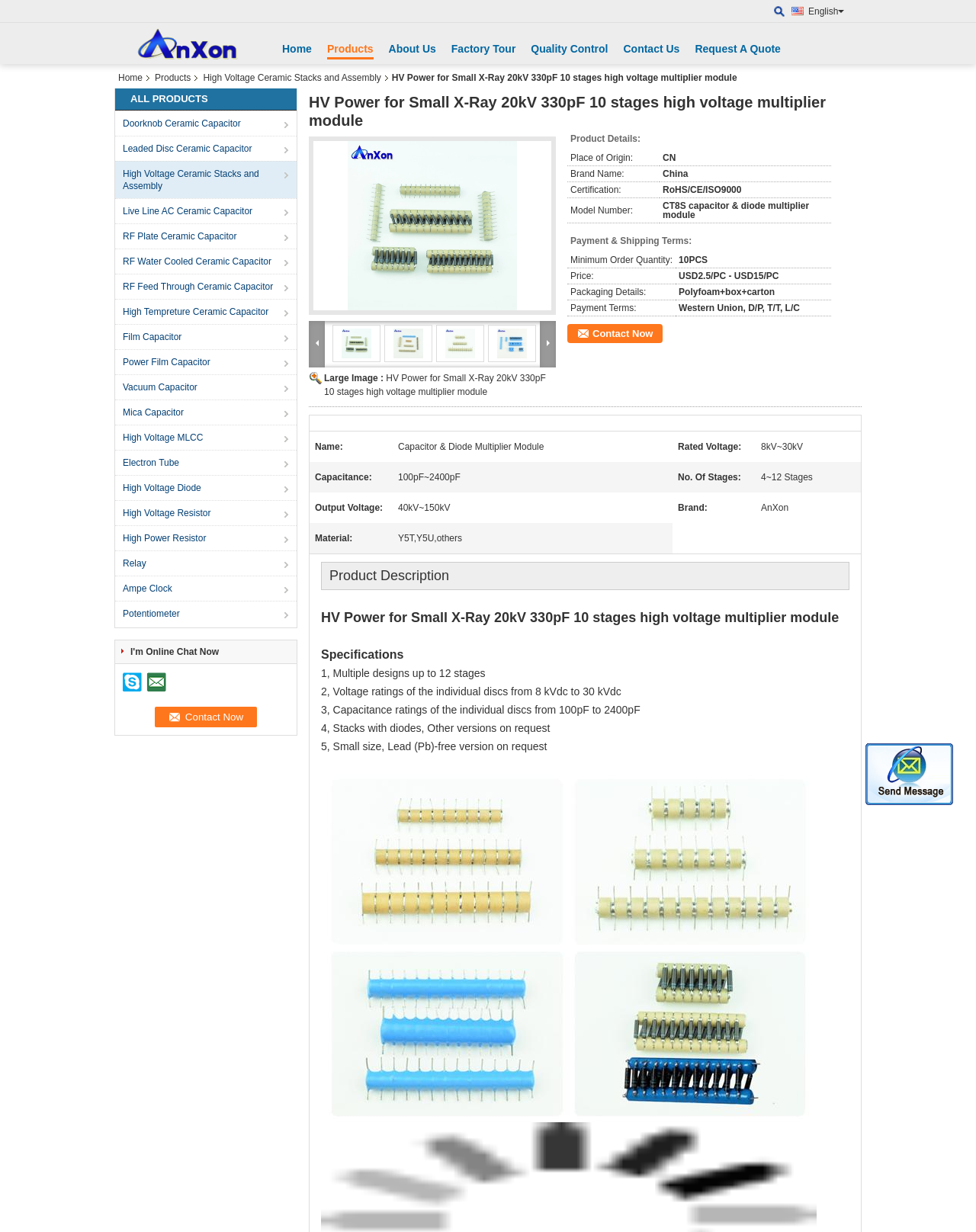Identify the main heading from the webpage and provide its text content.

HV Power for Small X-Ray 20kV 330pF 10 stages high voltage multiplier module